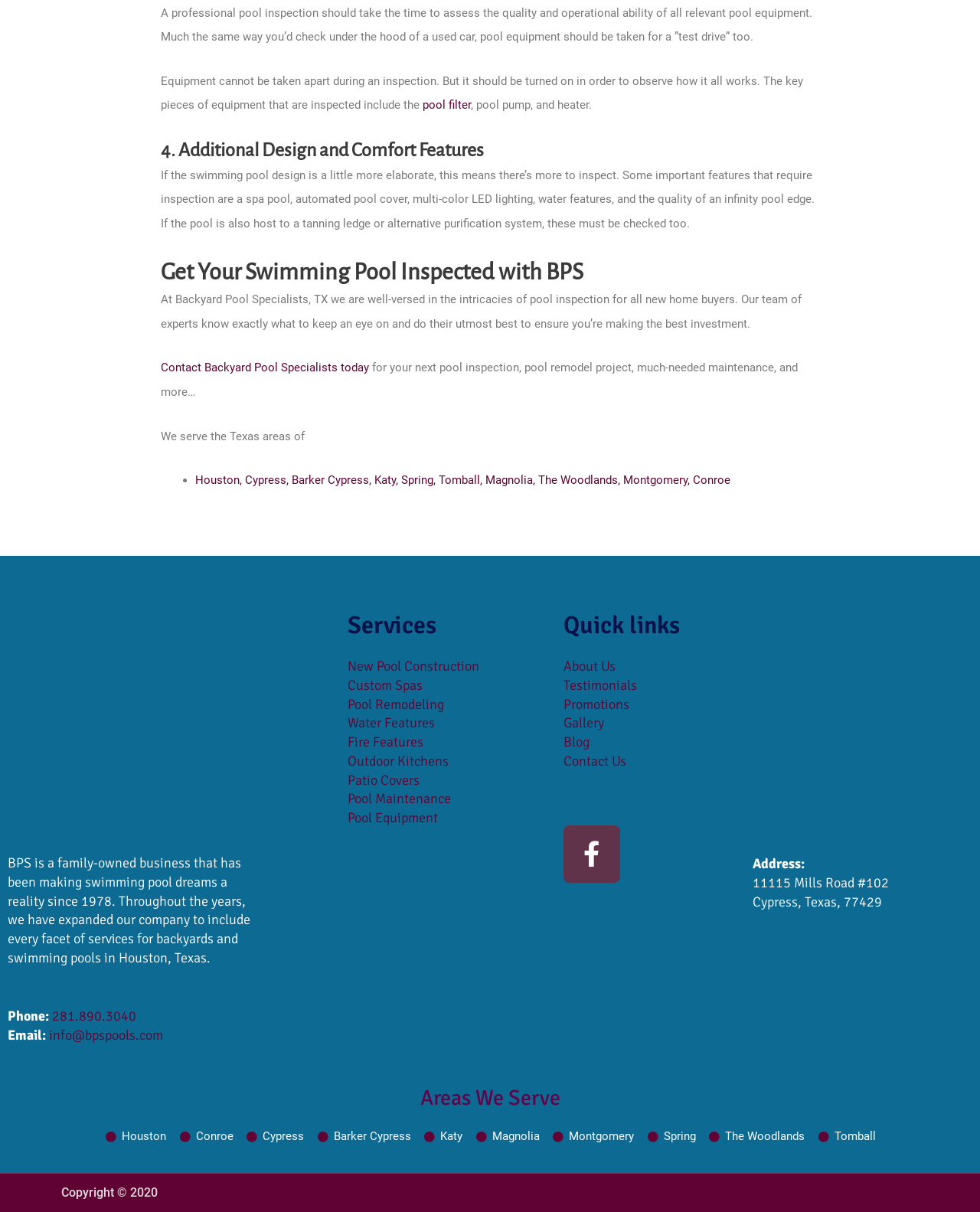Specify the bounding box coordinates of the element's area that should be clicked to execute the given instruction: "Click the 'Contact Backyard Pool Specialists today' link". The coordinates should be four float numbers between 0 and 1, i.e., [left, top, right, bottom].

[0.164, 0.298, 0.377, 0.309]